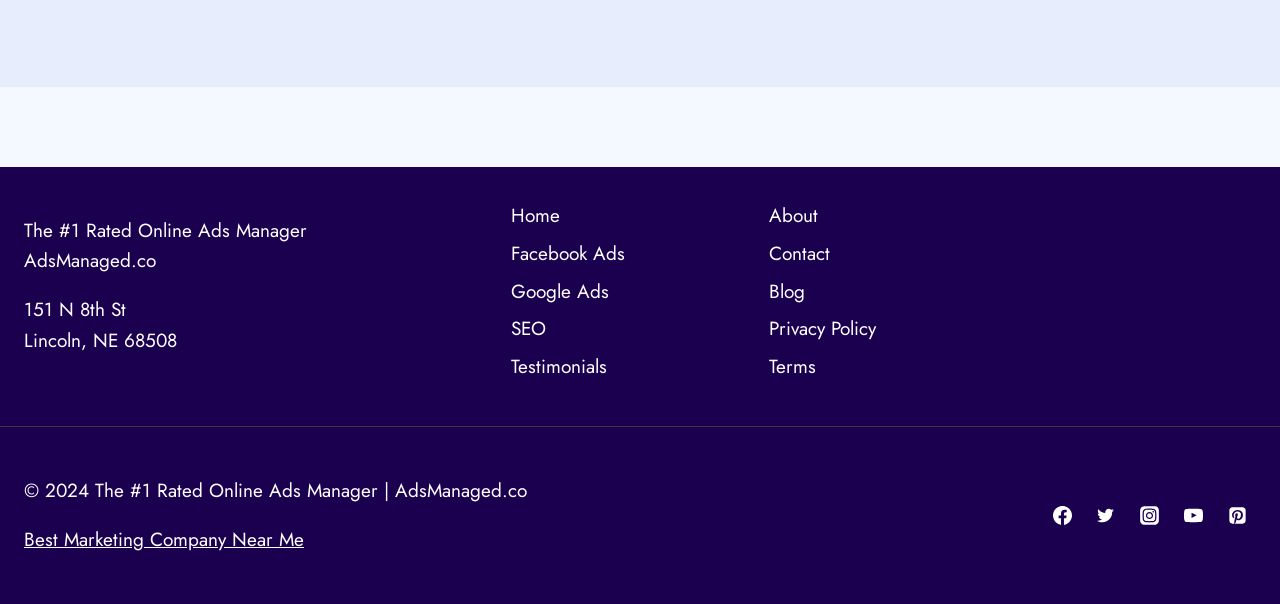Determine the bounding box coordinates of the clickable element necessary to fulfill the instruction: "Check out Facebook". Provide the coordinates as four float numbers within the 0 to 1 range, i.e., [left, top, right, bottom].

[0.815, 0.822, 0.845, 0.885]